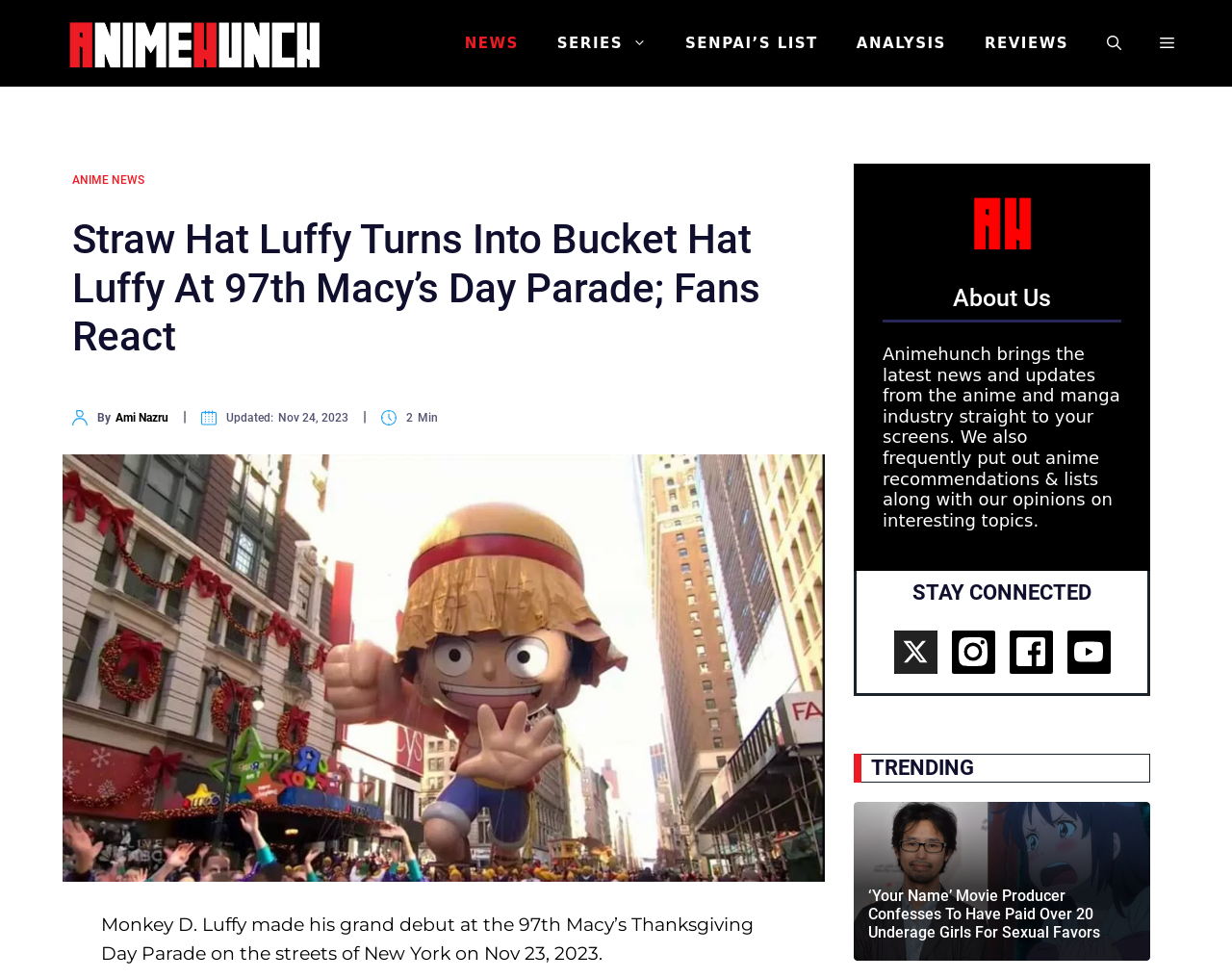Who is the author of the article?
Based on the image, provide your answer in one word or phrase.

Ami Nazru